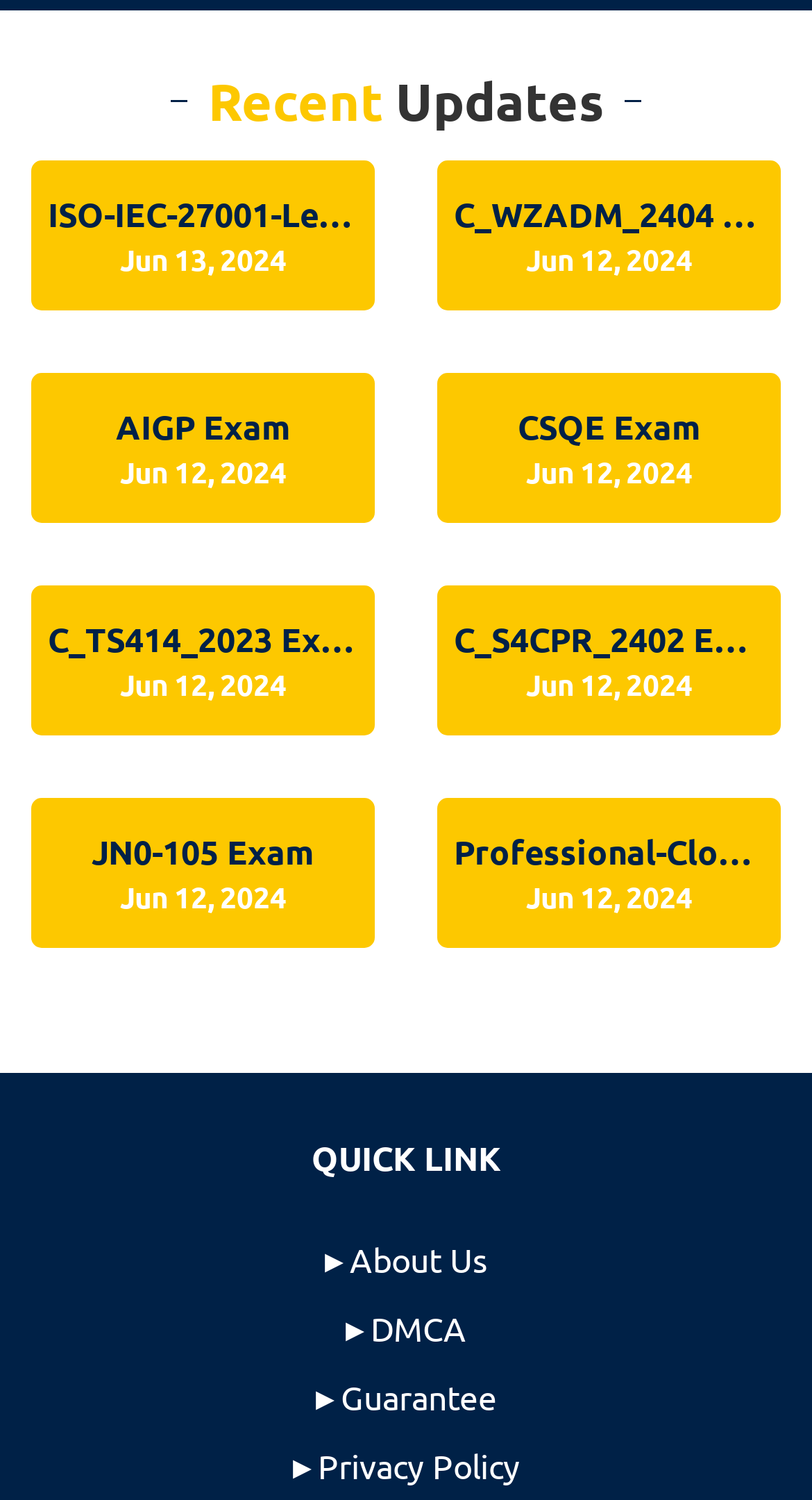Find the bounding box coordinates of the element to click in order to complete this instruction: "View ISO-IEC-27001-Lead-Implementer Exam details". The bounding box coordinates must be four float numbers between 0 and 1, denoted as [left, top, right, bottom].

[0.059, 0.128, 0.441, 0.159]